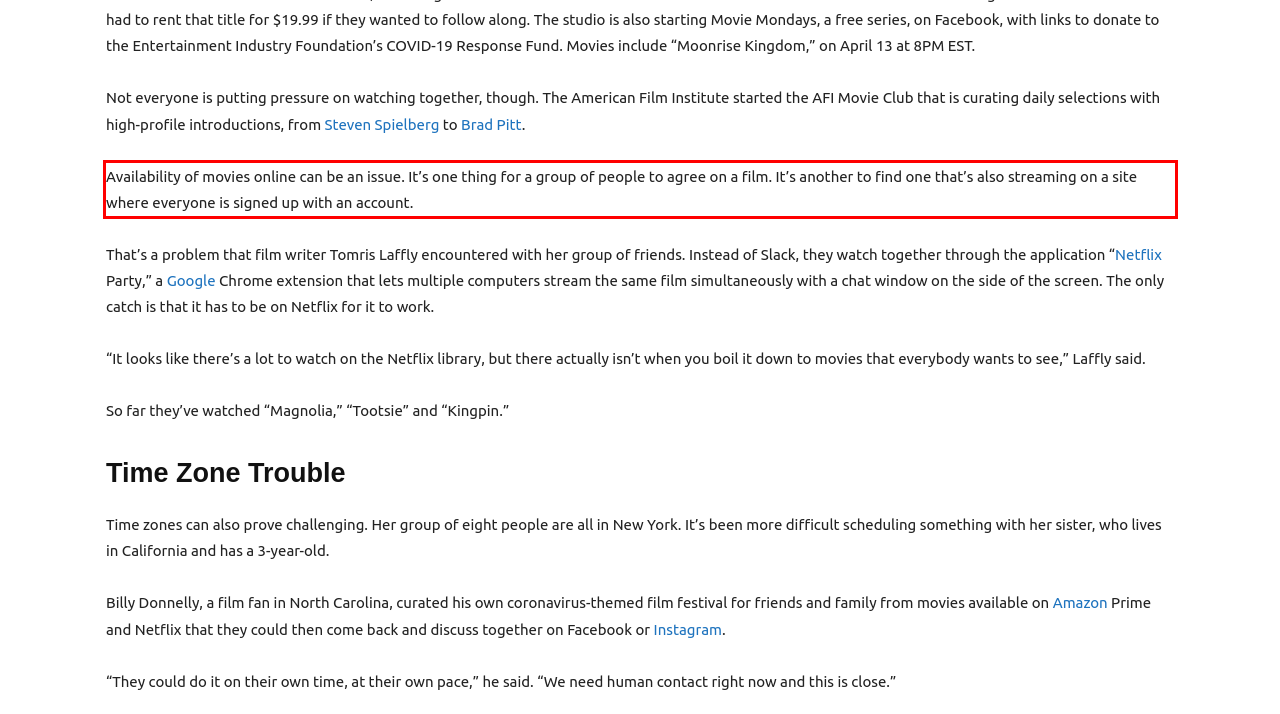Please perform OCR on the text within the red rectangle in the webpage screenshot and return the text content.

Availability of movies online can be an issue. It’s one thing for a group of people to agree on a film. It’s another to find one that’s also streaming on a site where everyone is signed up with an account.